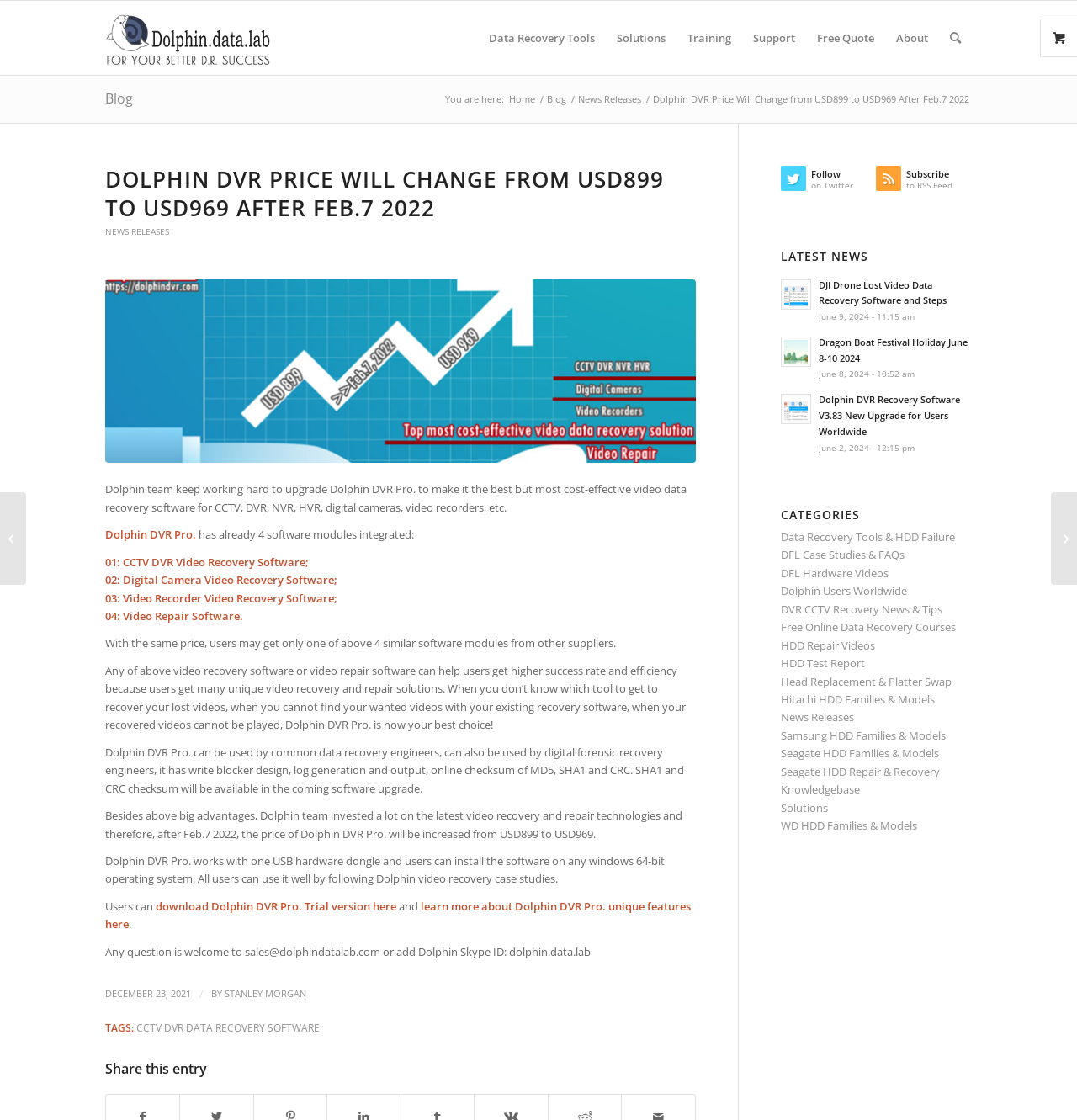Please locate the clickable area by providing the bounding box coordinates to follow this instruction: "Follow on Twitter".

[0.725, 0.148, 0.814, 0.178]